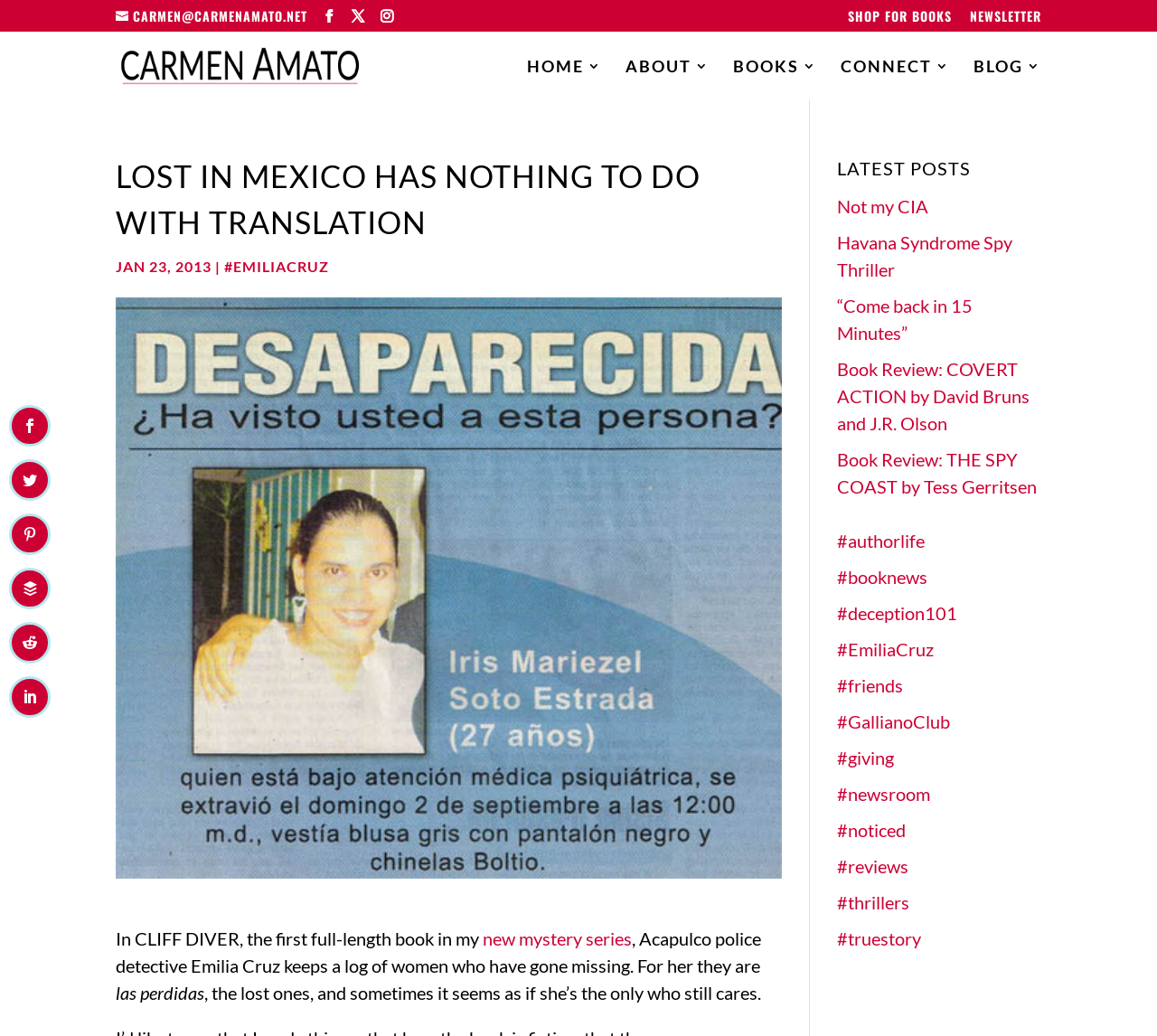Generate an in-depth caption that captures all aspects of the webpage.

This webpage is about author Carmen Amato and her mystery series featuring fictional police detective Emilia Cruz. At the top left, there is a link to the author's email and social media icons. Below that, there is a navigation menu with links to the home page, about the author, books, connect, and blog.

The main content of the page is divided into two sections. On the left, there is a heading "Lost in Mexico has nothing to do with translation" followed by a static text "JAN 23, 2013" and a link to "#EMILIACRUZ". Below that, there is an image of a note for a missing woman, which takes up most of the left side of the page.

On the right side of the page, there is a paragraph of text that describes the mystery series, mentioning that Emilia Cruz keeps a log of women who have gone missing in Acapulco. The text also mentions that the series spotlights the high number of missing women in Mexico.

Below the main content, there is a section titled "LATEST POSTS" with links to several blog posts, including book reviews and articles about the author's life and writing. There are also links to various hashtags, such as #authorlife, #booknews, and #thrillers.

At the bottom of the page, there are social media icons and a link to shop for books and sign up for a newsletter.